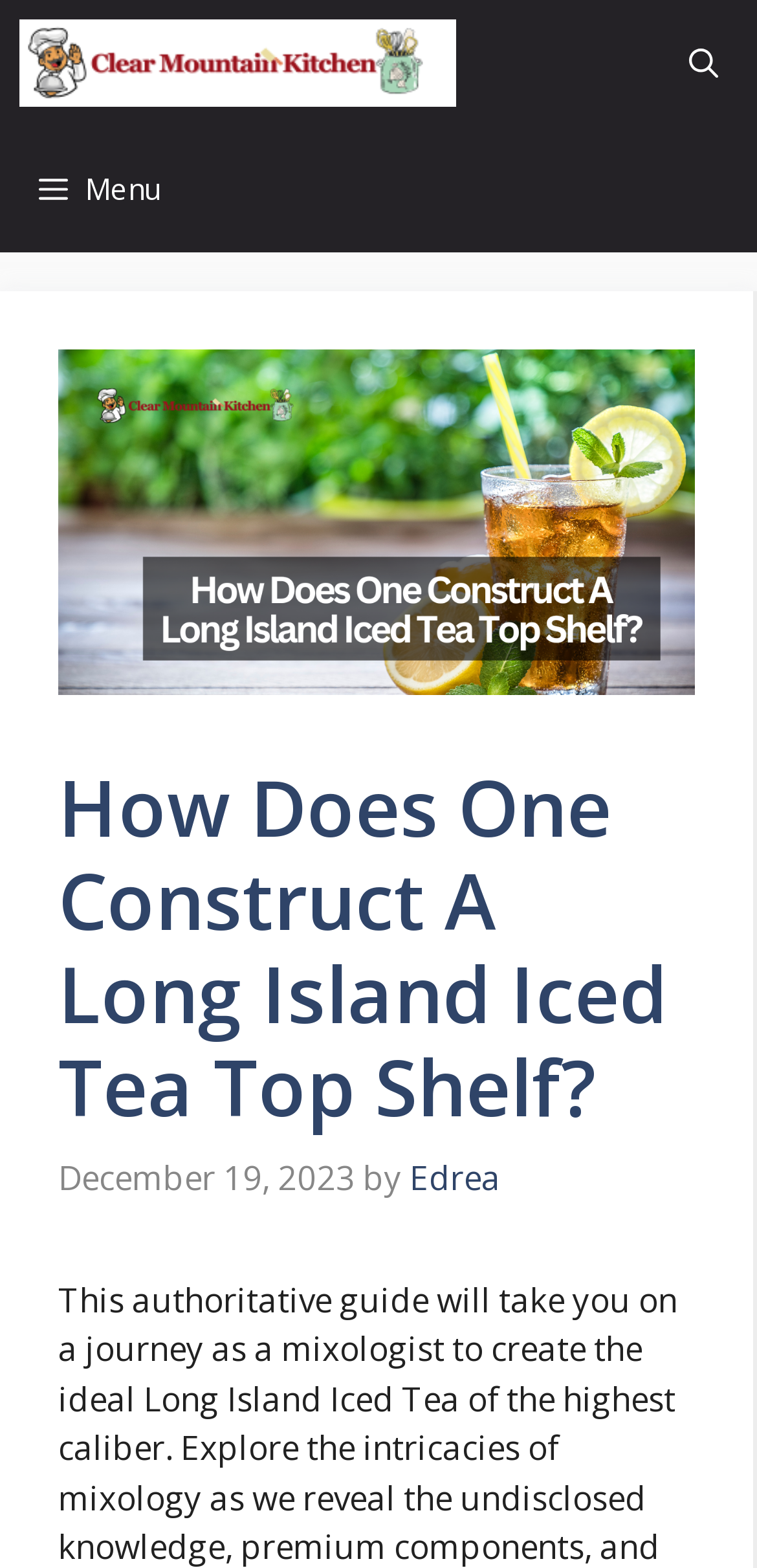Is the menu expanded?
Use the image to answer the question with a single word or phrase.

No